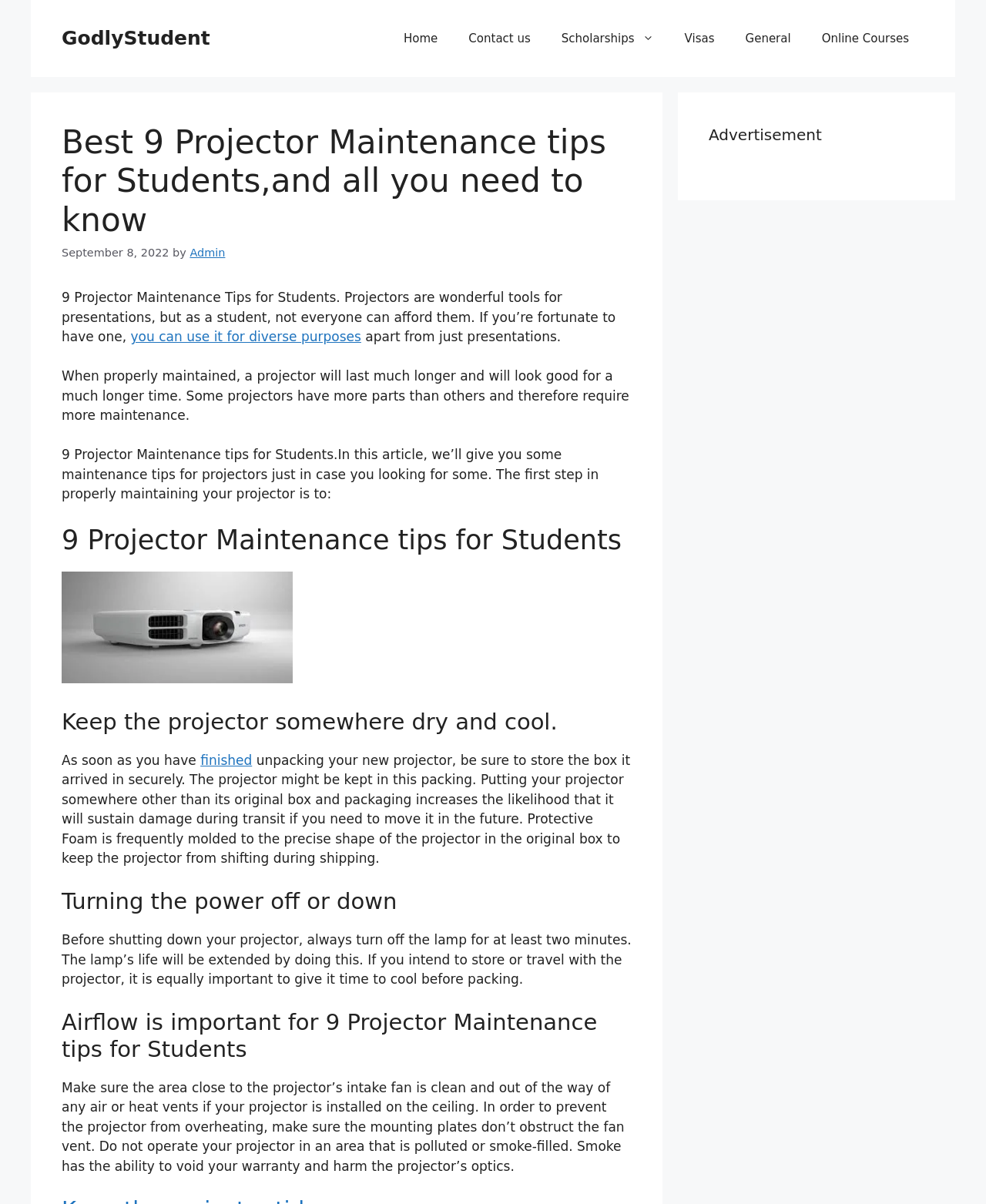Pinpoint the bounding box coordinates of the element you need to click to execute the following instruction: "Click the 'Admin' link". The bounding box should be represented by four float numbers between 0 and 1, in the format [left, top, right, bottom].

[0.193, 0.205, 0.228, 0.215]